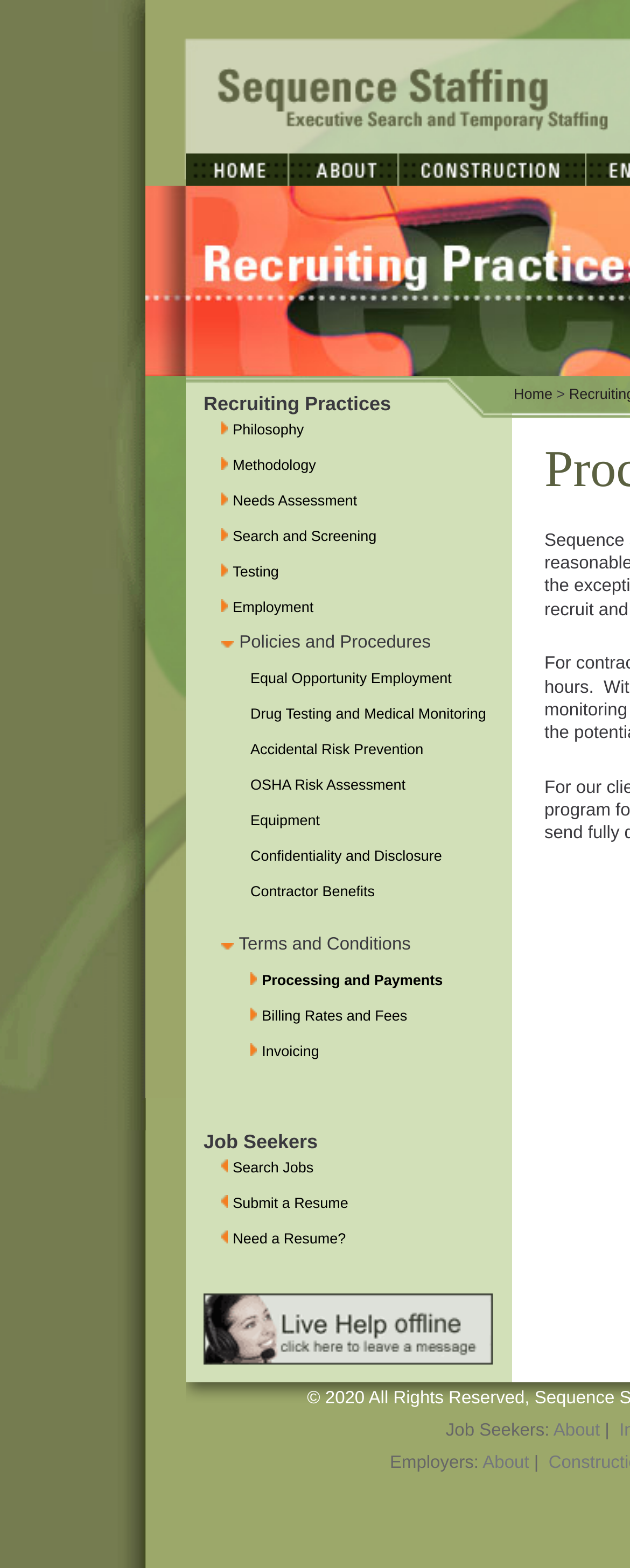Can you identify the bounding box coordinates of the clickable region needed to carry out this instruction: 'Get Live Help'? The coordinates should be four float numbers within the range of 0 to 1, stated as [left, top, right, bottom].

[0.323, 0.861, 0.782, 0.873]